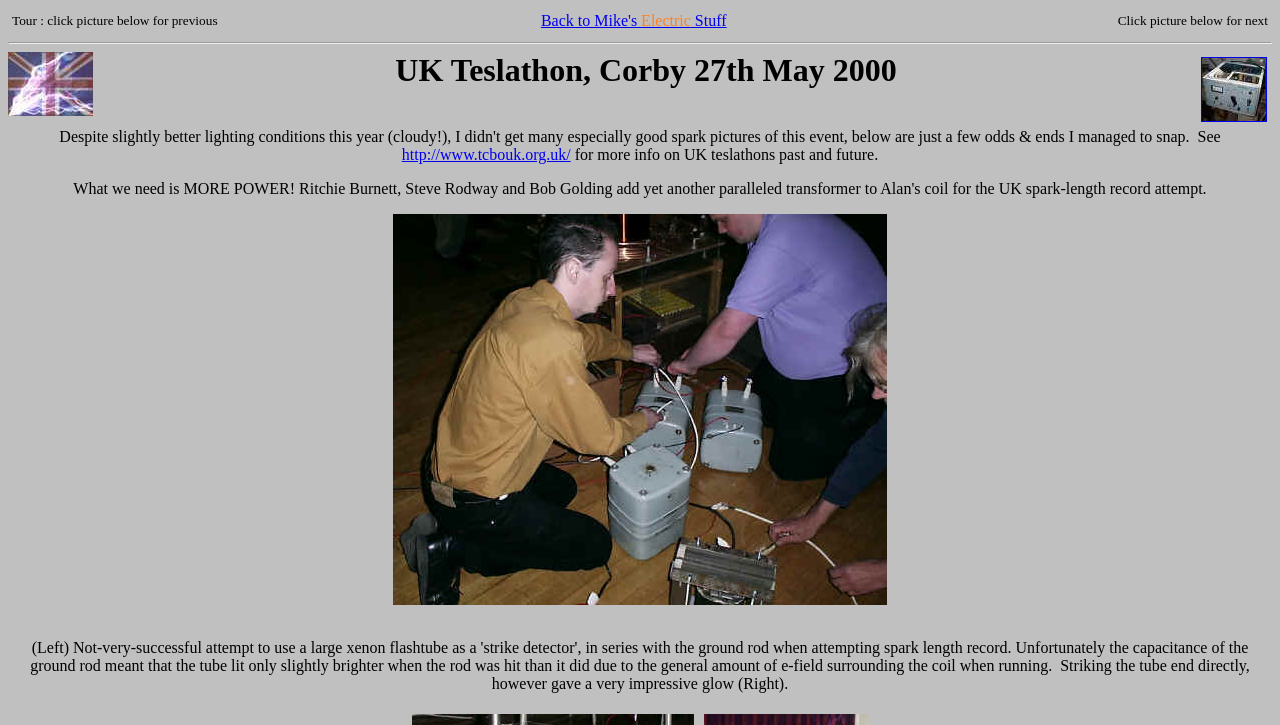Find the bounding box of the web element that fits this description: "http://www.tcbouk.org.uk/".

[0.314, 0.202, 0.446, 0.225]